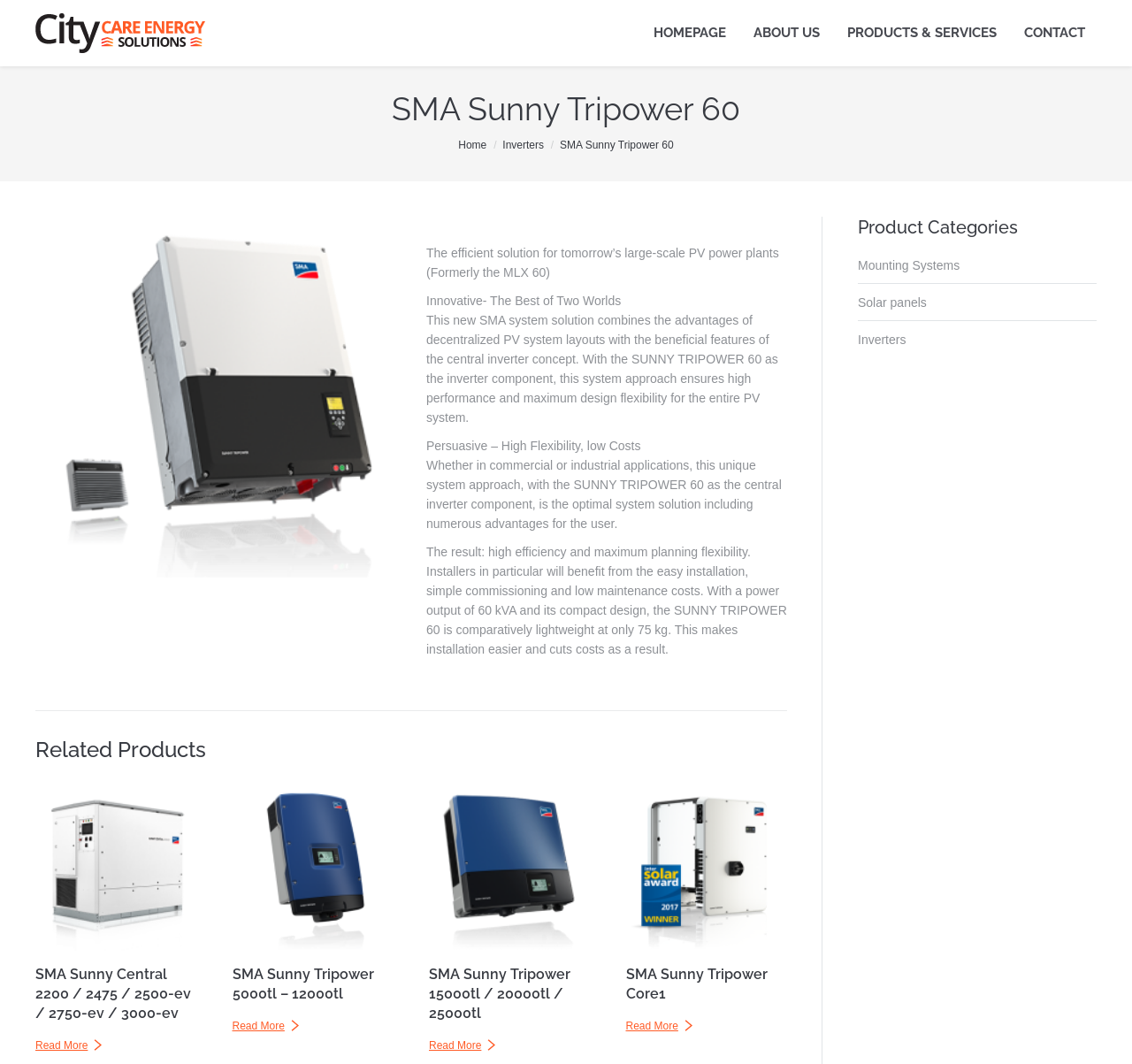Predict the bounding box coordinates of the area that should be clicked to accomplish the following instruction: "Read more about SMA Sunny Central 2200 / 2475 / 2500-ev / 2750-ev / 3000-ev". The bounding box coordinates should consist of four float numbers between 0 and 1, i.e., [left, top, right, bottom].

[0.031, 0.741, 0.174, 0.968]